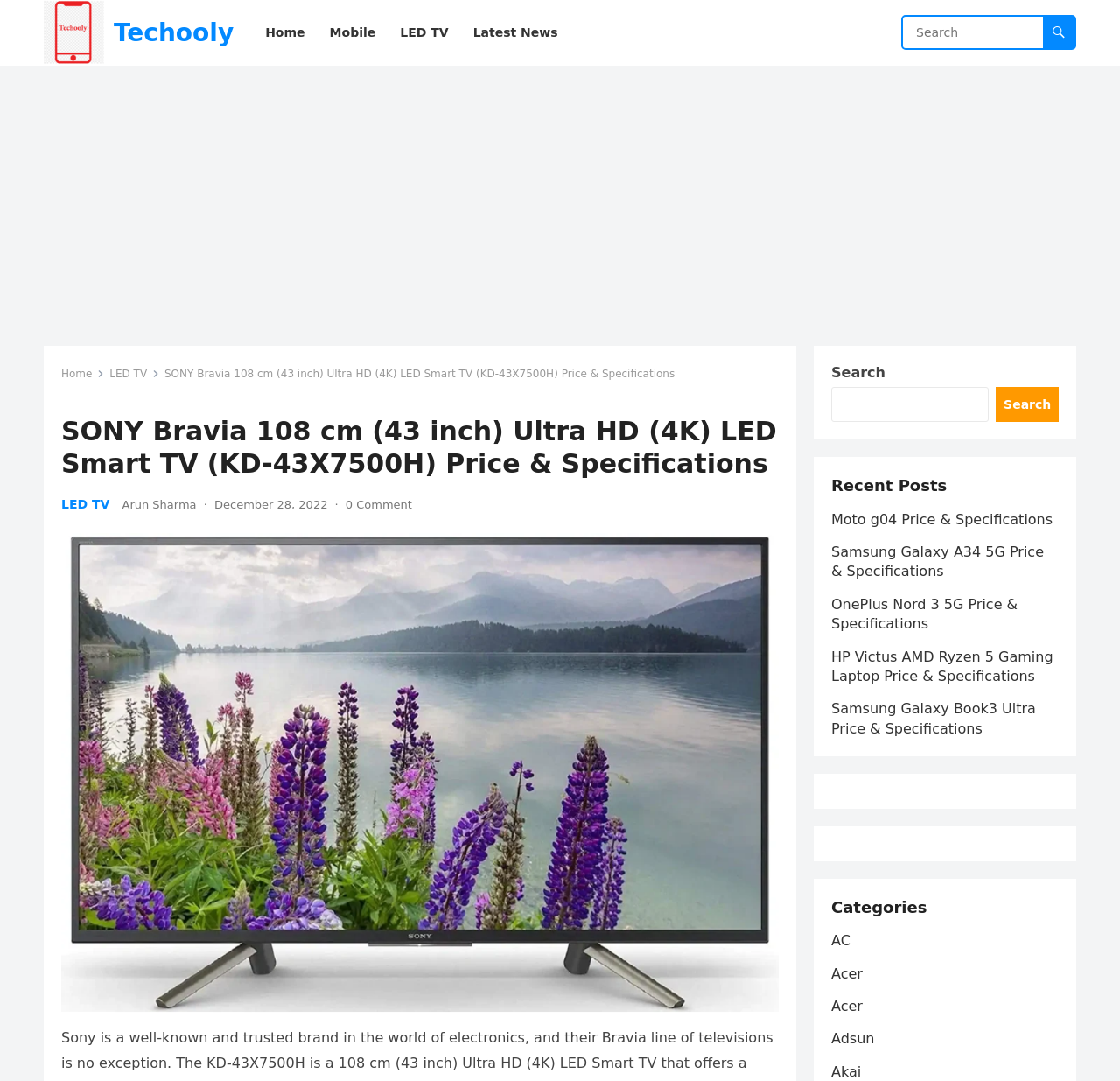Describe the webpage meticulously, covering all significant aspects.

This webpage is about the SONY Bravia 108 cm (43 inch) Ultra HD (4K) LED Smart TV (KD-43X7500H) Price & Specifications on Techooly. At the top left, there is a logo of Techooly, which is an image with the text "Techooly" next to it. Below the logo, there is a heading that reads "Techooly". 

To the right of the logo, there are several links, including "Home", "Mobile", "LED TV", and "Latest News". On the top right, there is a search box with a button that has a magnifying glass icon.

Below the top section, there is a large advertisement iframe that takes up most of the width of the page. Within the iframe, there is a heading that reads "SONY Bravia 108 cm (43 inch) Ultra HD (4K) LED Smart TV (KD-43X7500H) Price & Specifications", followed by several links, including "Home" and "LED TV". There is also a figure element, which likely contains an image.

On the right side of the page, there is a search box with a button that reads "Search". Below the search box, there is a heading that reads "Recent Posts", followed by several links to recent posts, including "Moto g04 Price & Specifications", "Samsung Galaxy A34 5G Price & Specifications", and more.

Further down the page, there is a heading that reads "Categories", followed by several links to categories, including "AC", "Acer", "Adsun", and more.